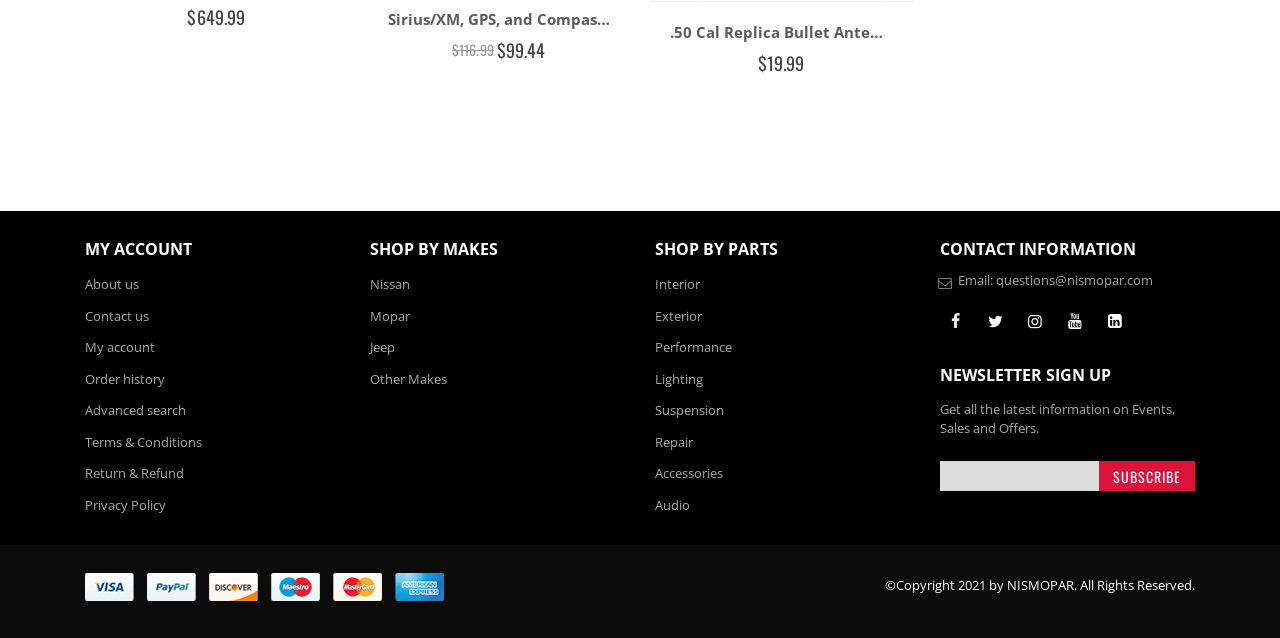Find and provide the bounding box coordinates for the UI element described here: ".50 Cal Replica Bullet Antenna". The coordinates should be given as four float numbers between 0 and 1: [left, top, right, bottom].

[0.523, 0.034, 0.697, 0.067]